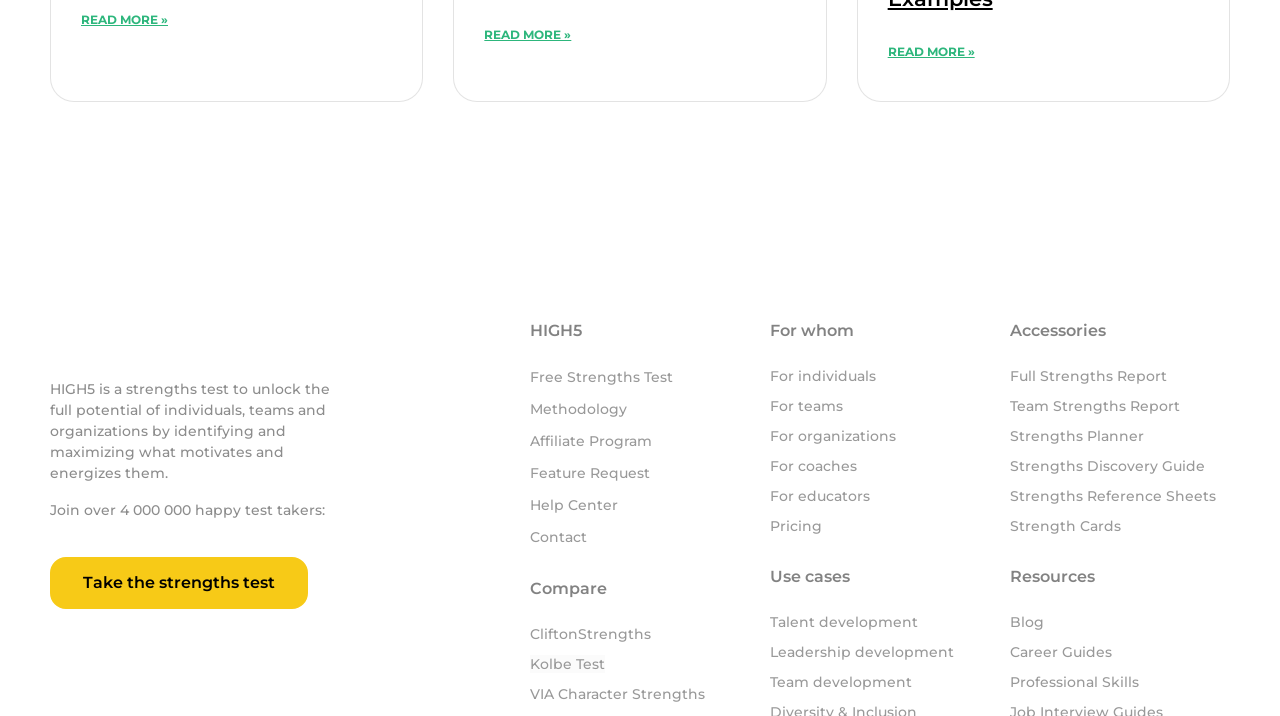Determine the bounding box coordinates of the clickable area required to perform the following instruction: "View the methodology". The coordinates should be represented as four float numbers between 0 and 1: [left, top, right, bottom].

[0.414, 0.559, 0.49, 0.584]